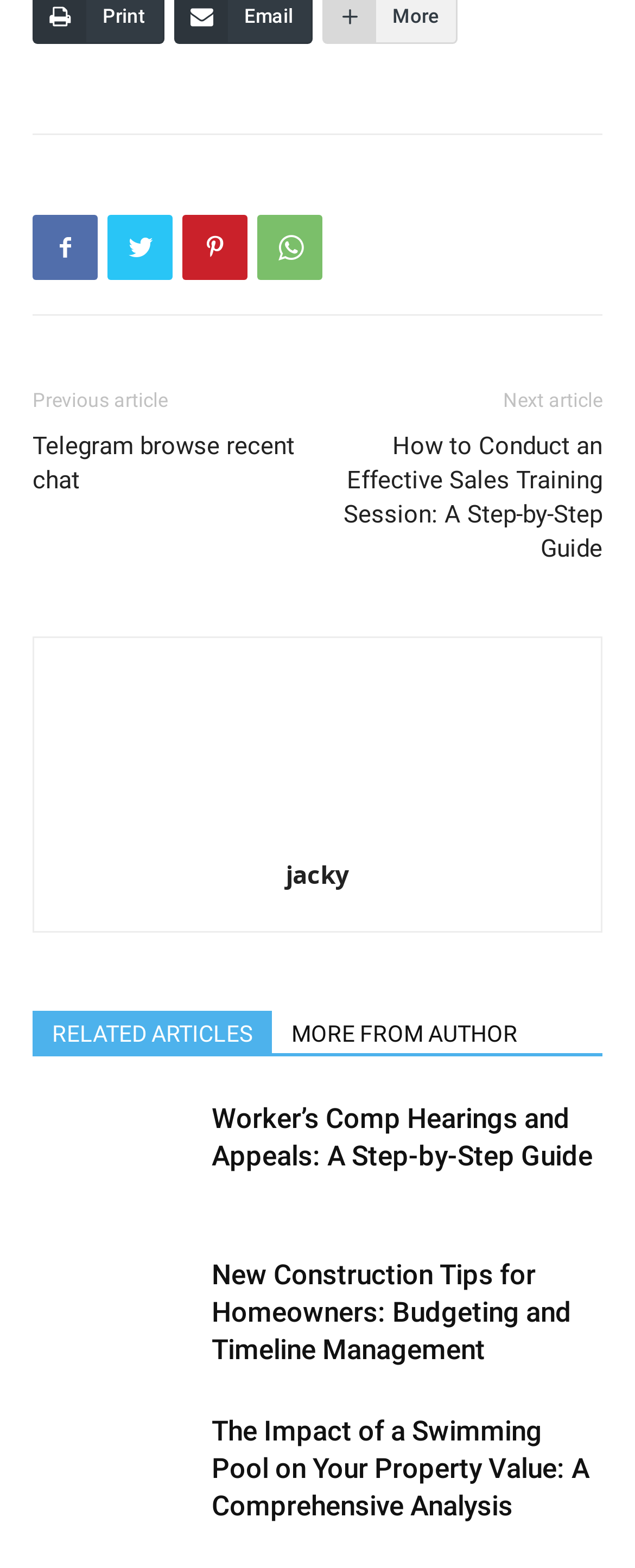Please answer the following question using a single word or phrase: Who is the author of the current article?

jacky